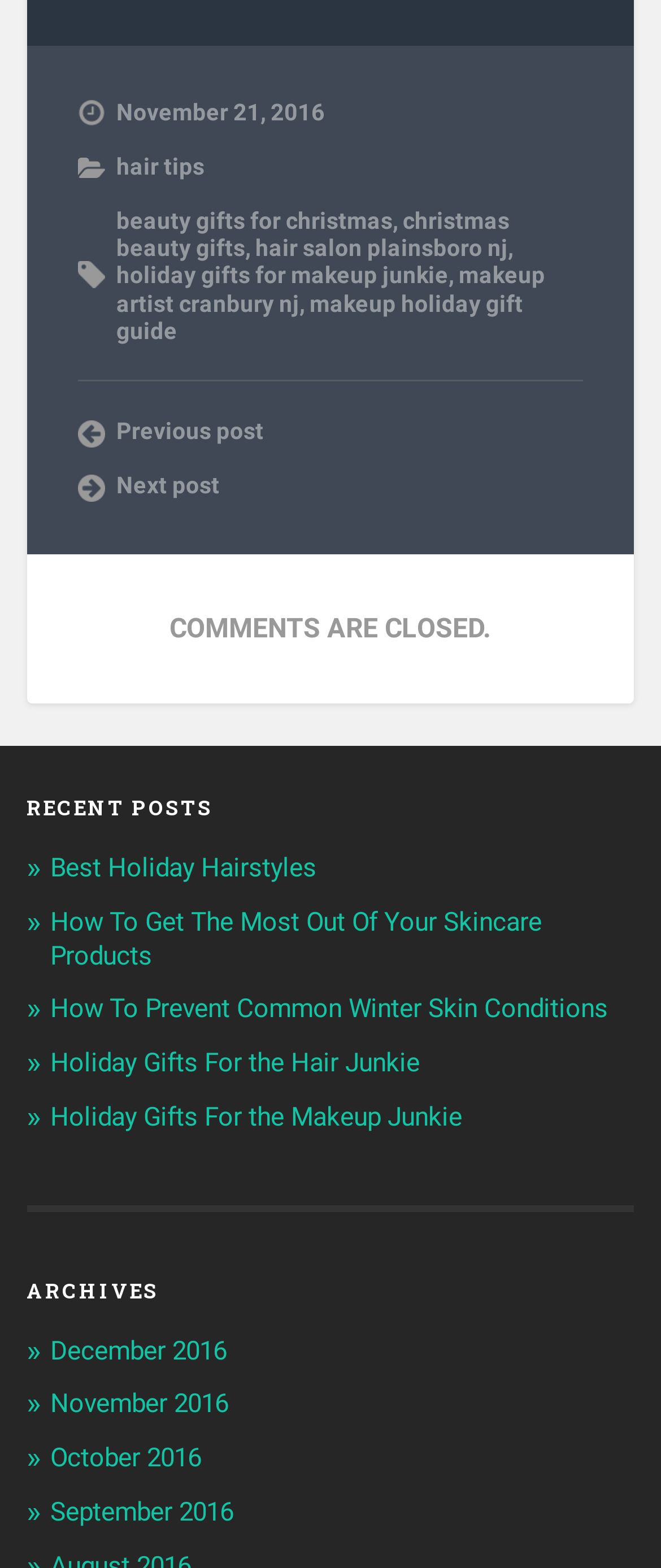What is the last archive month listed?
Answer the question with a single word or phrase by looking at the picture.

September 2016